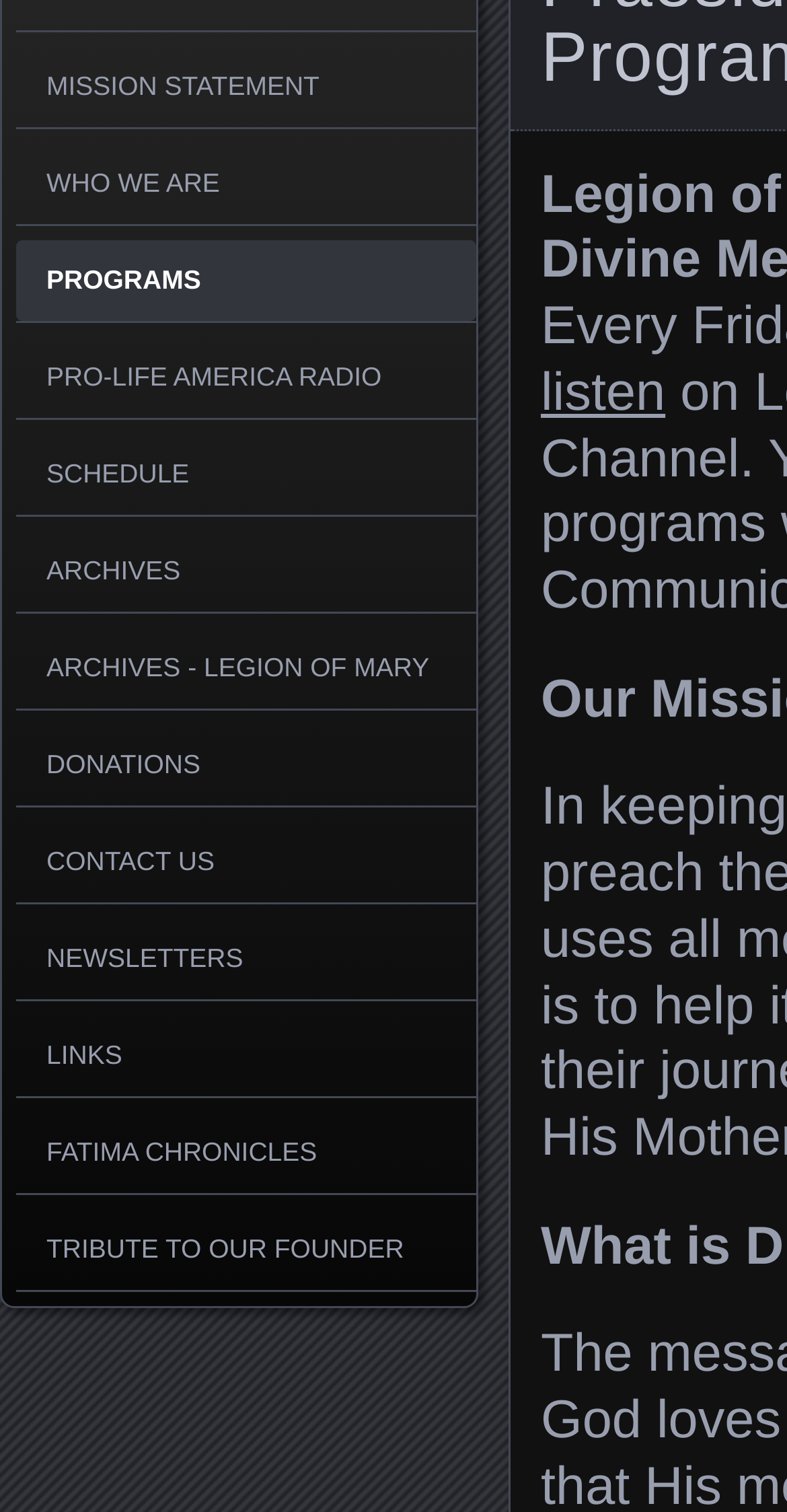Highlight the bounding box of the UI element that corresponds to this description: "Contact Us".

[0.021, 0.543, 0.605, 0.597]